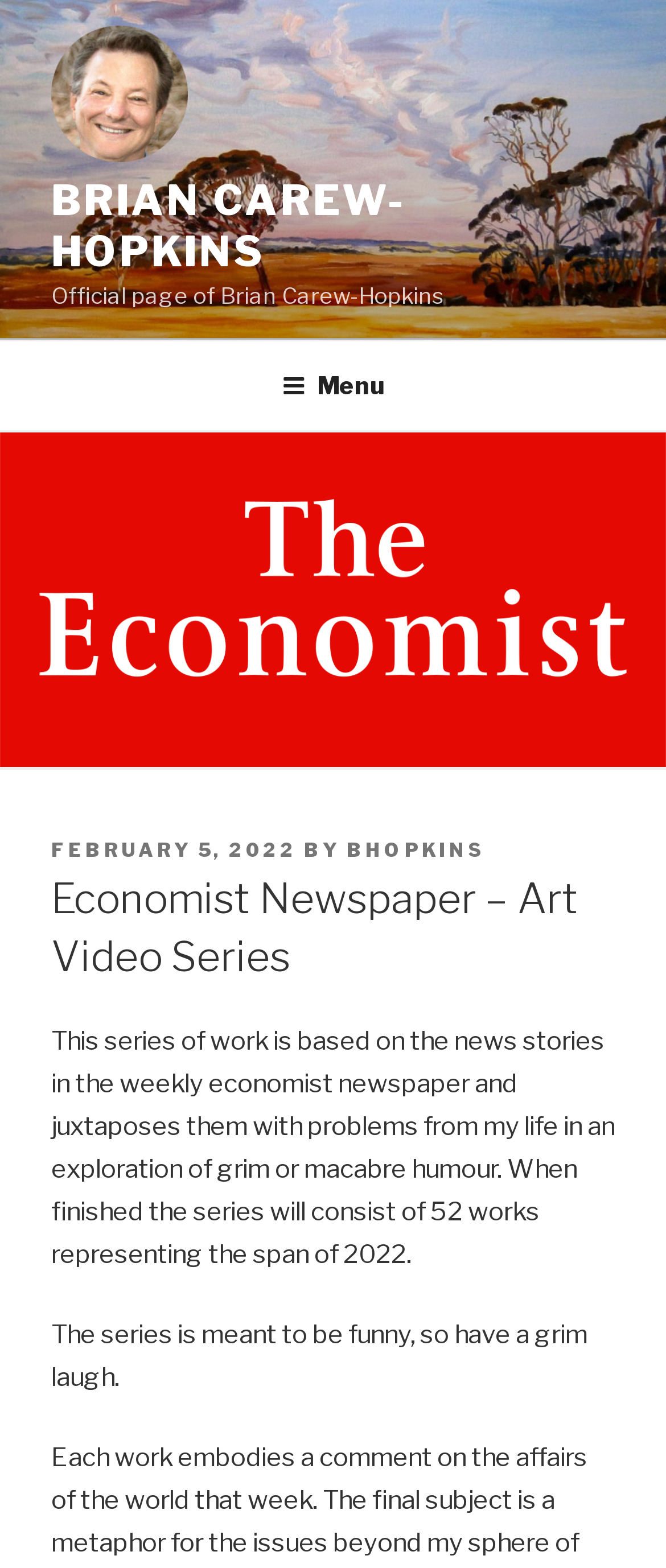Based on the description "Cycling", find the bounding box of the specified UI element.

None